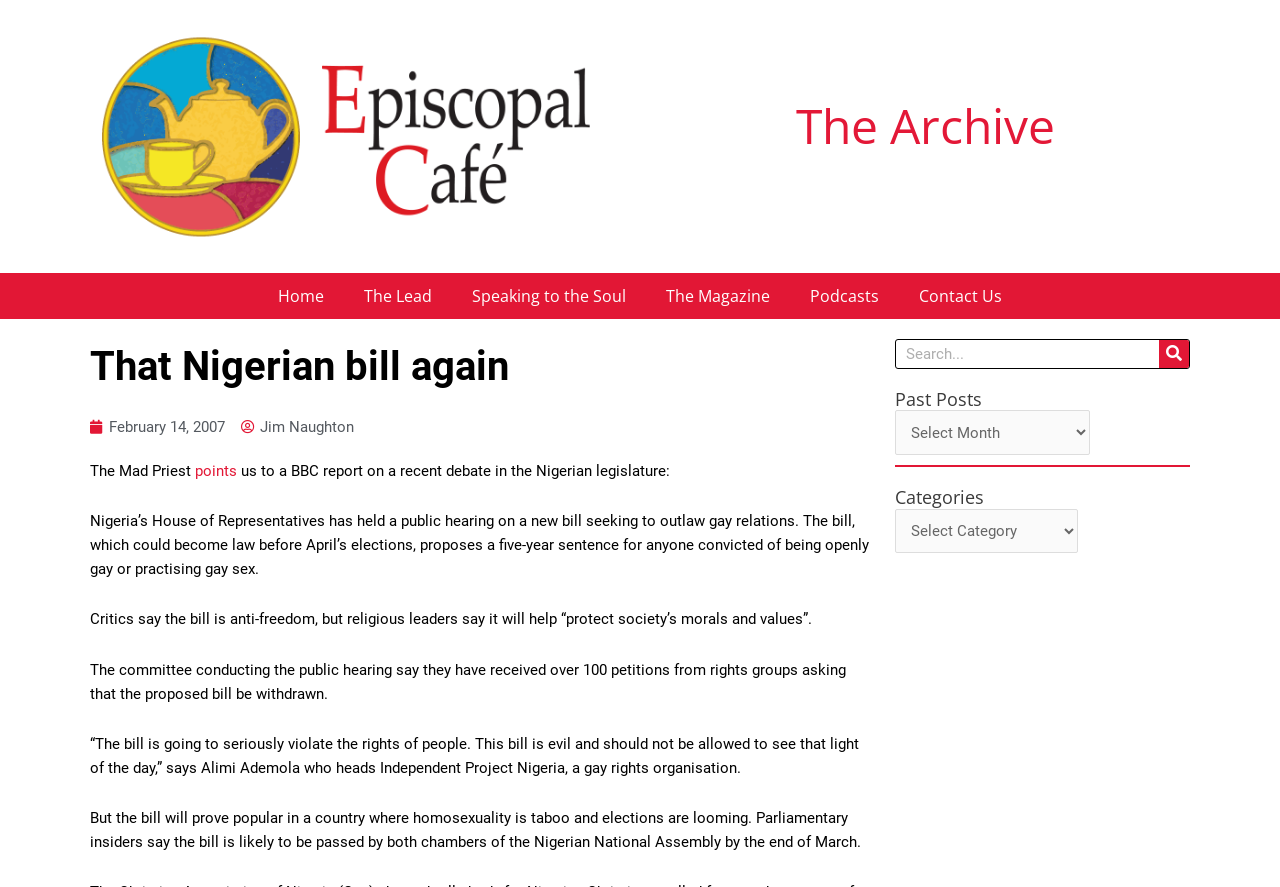What is the name of the gay rights organisation mentioned in the article?
Using the image, respond with a single word or phrase.

Independent Project Nigeria